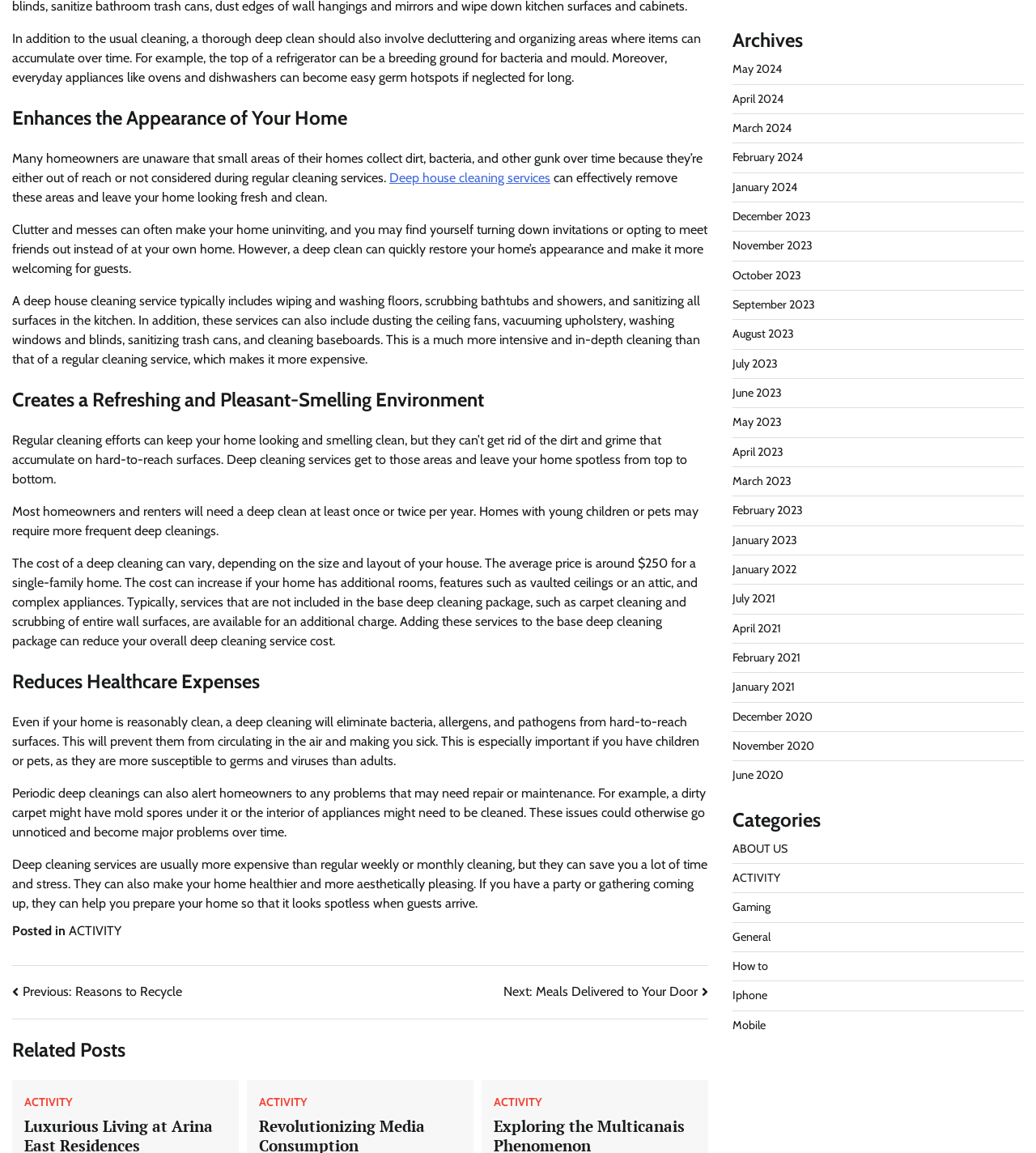Bounding box coordinates are to be given in the format (top-left x, top-left y, bottom-right x, bottom-right y). All values must be floating point numbers between 0 and 1. Provide the bounding box coordinate for the UI element described as: title="YouTube"

None